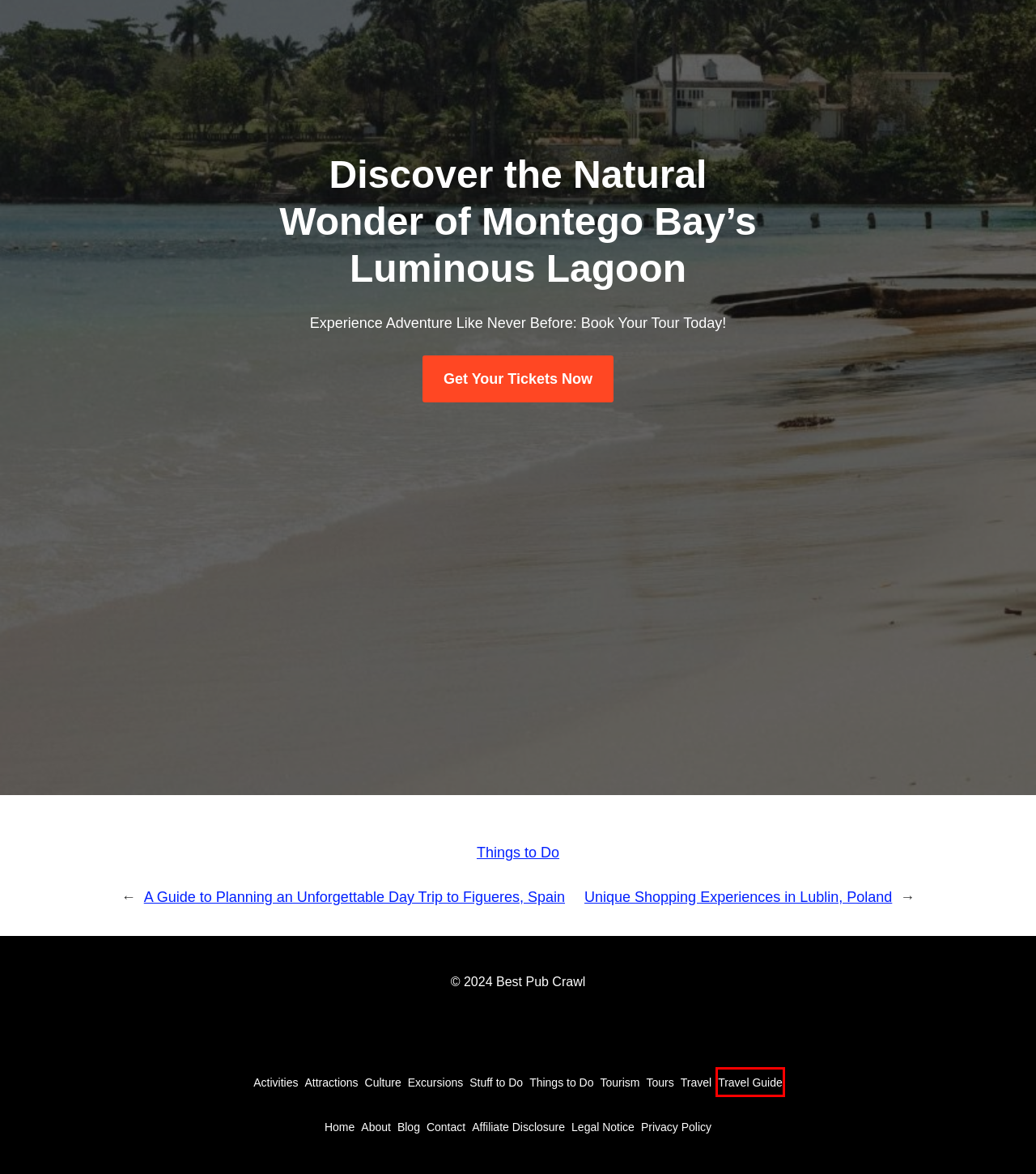You are provided with a screenshot of a webpage where a red rectangle bounding box surrounds an element. Choose the description that best matches the new webpage after clicking the element in the red bounding box. Here are the choices:
A. Contact Us - BestPubCrawl.com
B. Privacy Policy - BestPubCrawl.com
C. Affiliate Disclosure - BestPubCrawl.com
D. Category: Travel Guide - BestPubCrawl.com
E. Category: Travel - BestPubCrawl.com
F. Category: Activities - BestPubCrawl.com
G. Category: Excursions - BestPubCrawl.com
H. About Us - BestPubCrawl.com

D